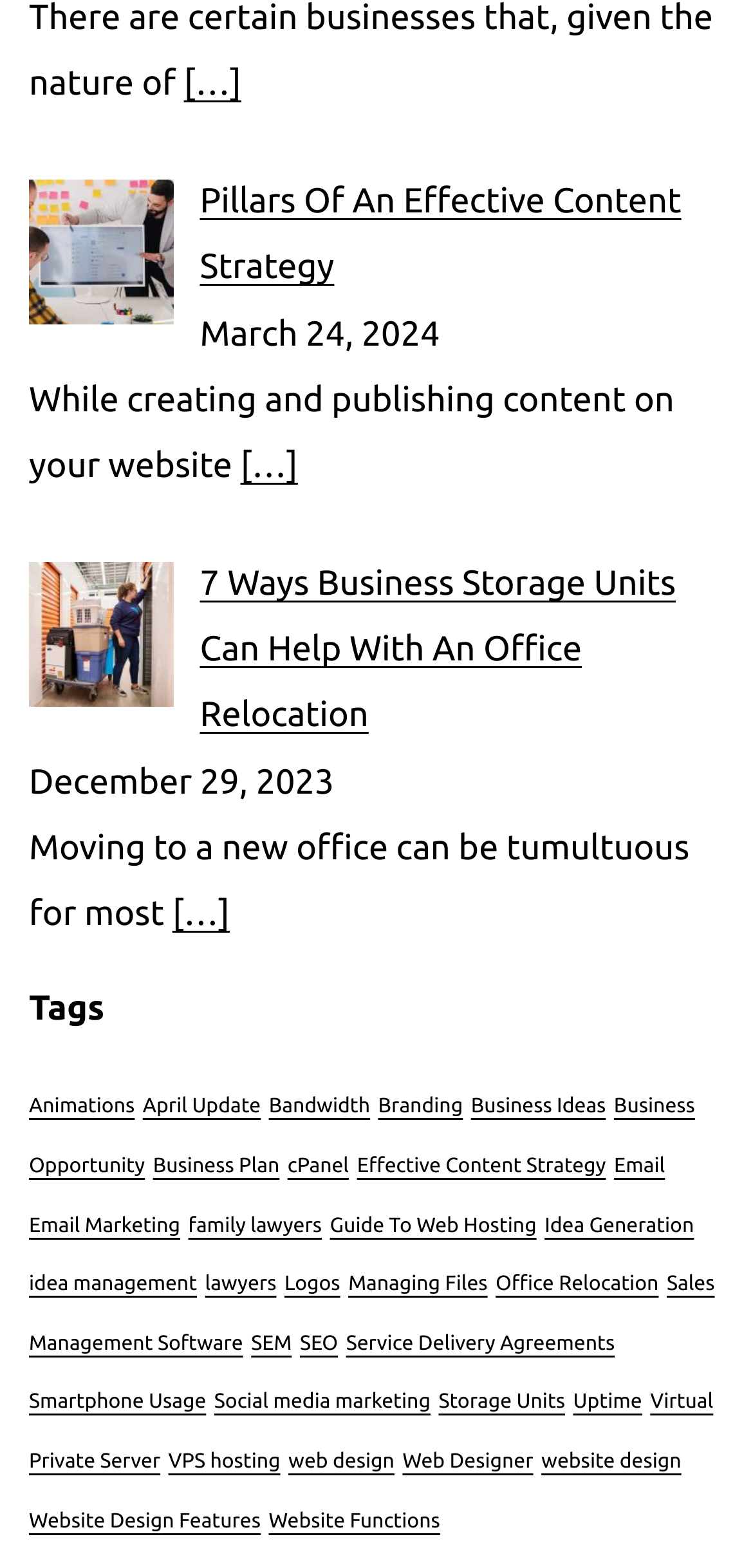Identify the bounding box coordinates for the region of the element that should be clicked to carry out the instruction: "Click on the 'Pillars Of An Effective Content Strategy' link". The bounding box coordinates should be four float numbers between 0 and 1, i.e., [left, top, right, bottom].

[0.265, 0.116, 0.905, 0.183]